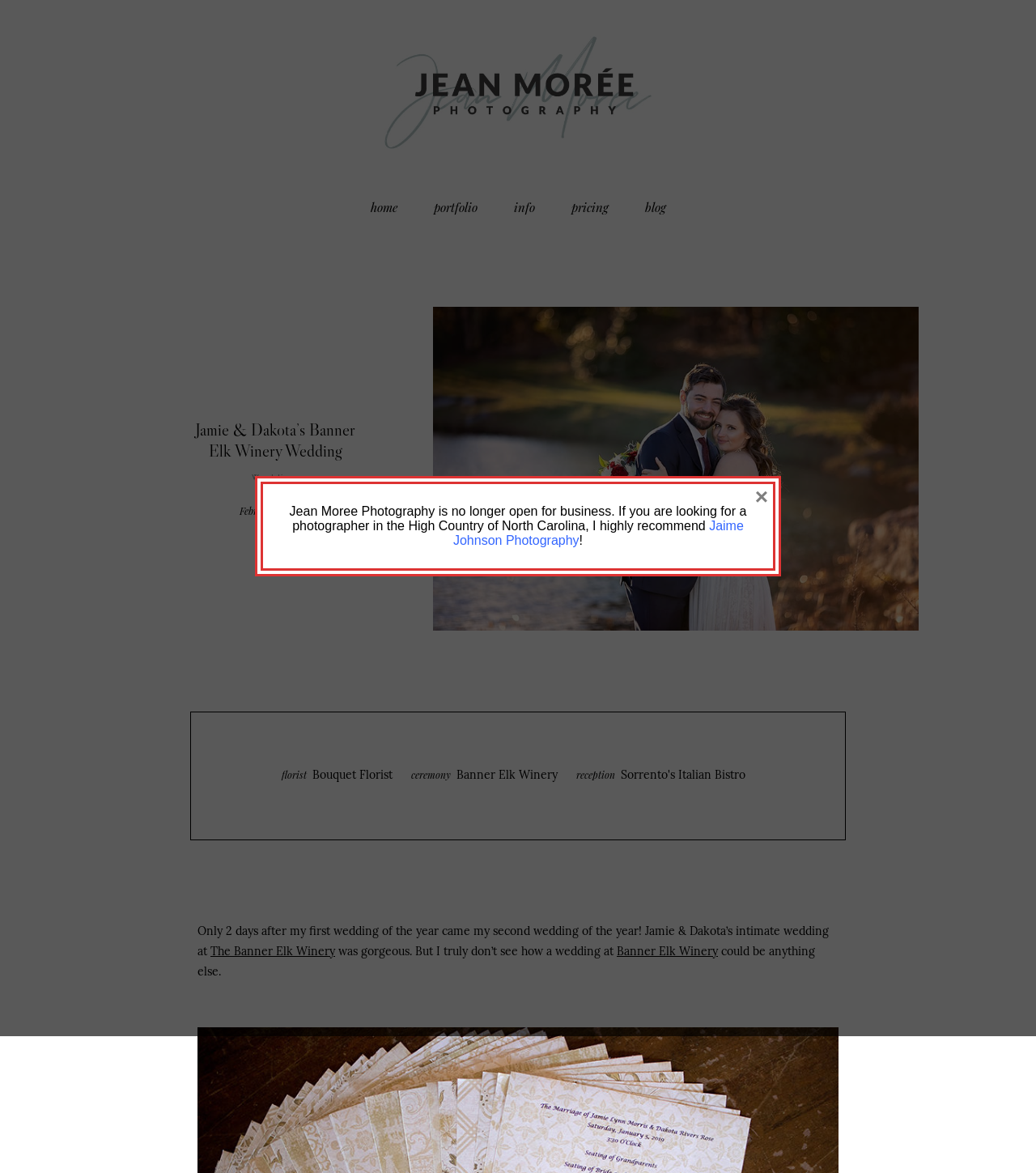Please identify the bounding box coordinates of the clickable region that I should interact with to perform the following instruction: "check the 'blog'". The coordinates should be expressed as four float numbers between 0 and 1, i.e., [left, top, right, bottom].

[0.622, 0.17, 0.643, 0.184]